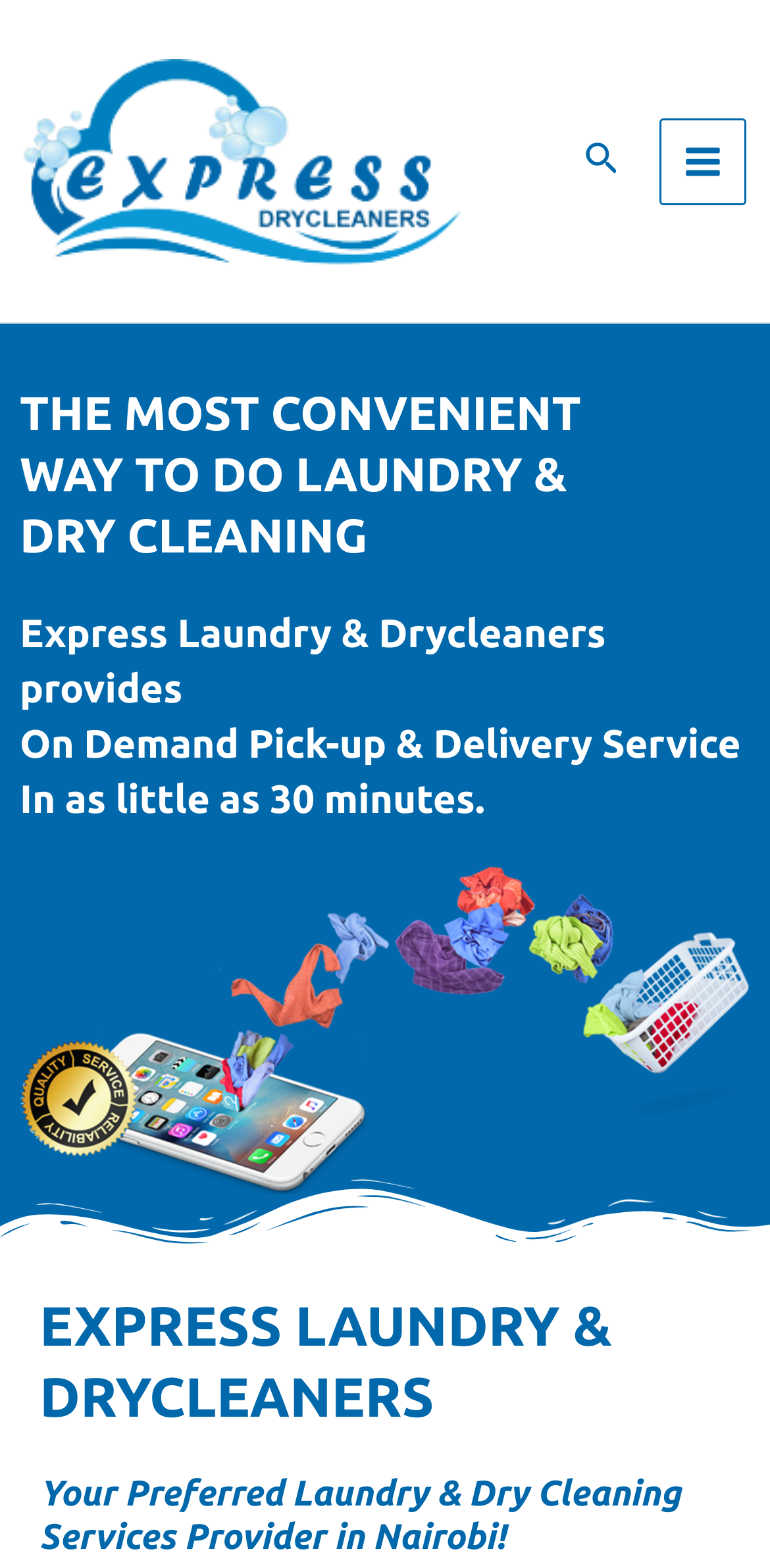Respond to the question below with a concise word or phrase:
What is the minimum time required for pick-up and delivery service?

30 minutes